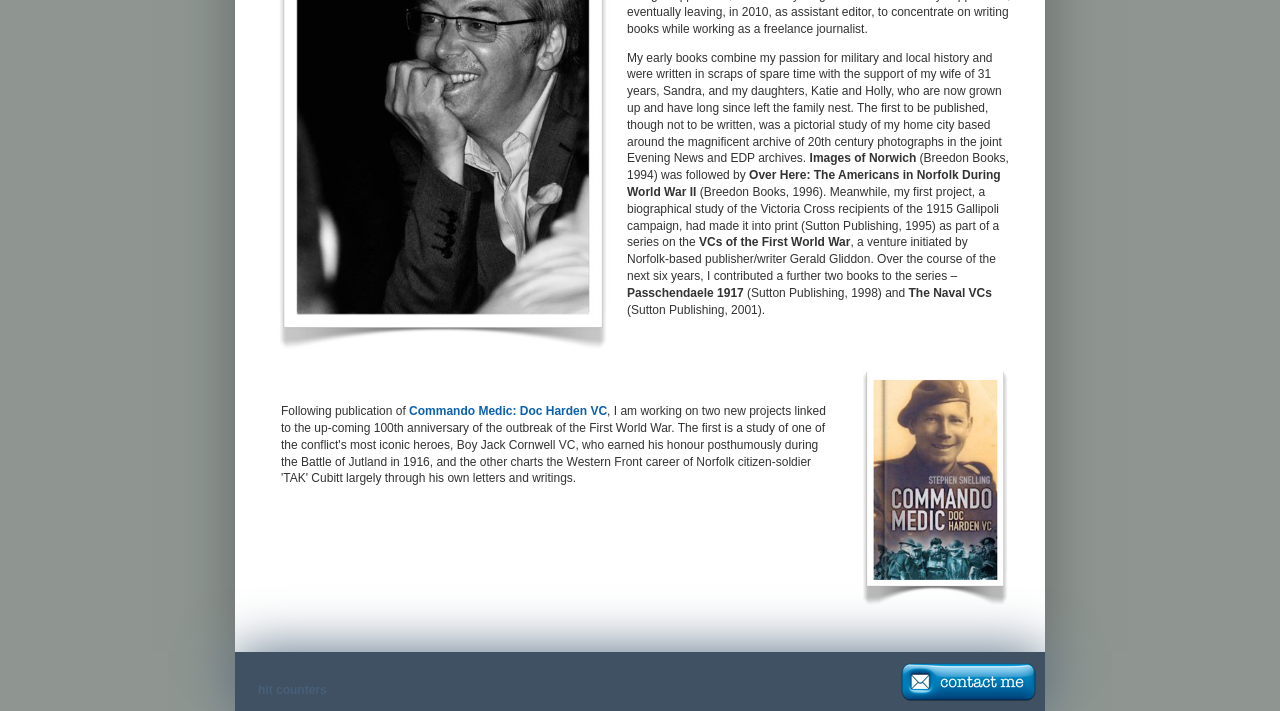Locate the bounding box coordinates of the UI element described by: "hit counters". Provide the coordinates as four float numbers between 0 and 1, formatted as [left, top, right, bottom].

[0.202, 0.961, 0.255, 0.981]